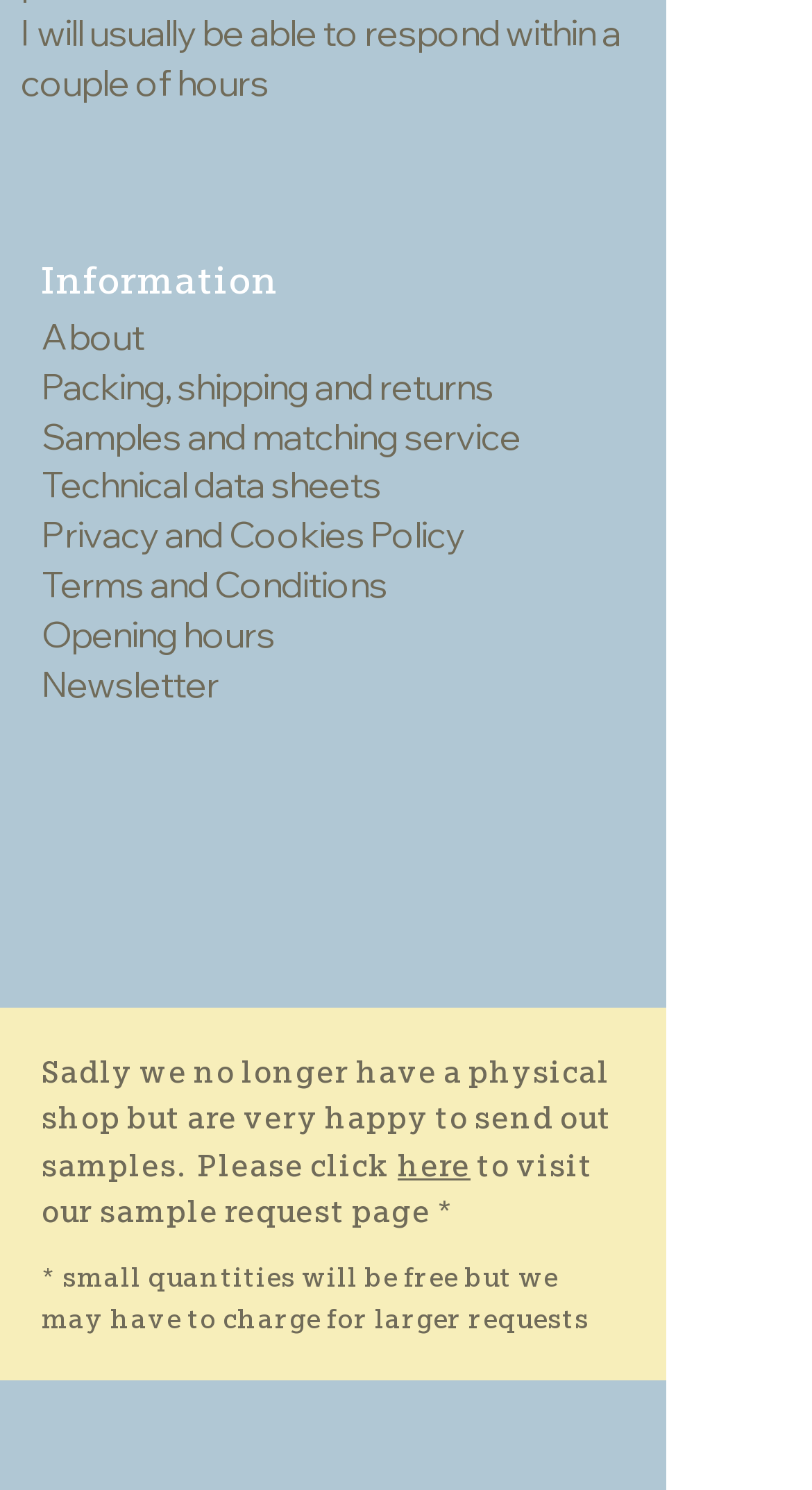Locate the coordinates of the bounding box for the clickable region that fulfills this instruction: "Check Instagram".

[0.31, 0.597, 0.41, 0.651]